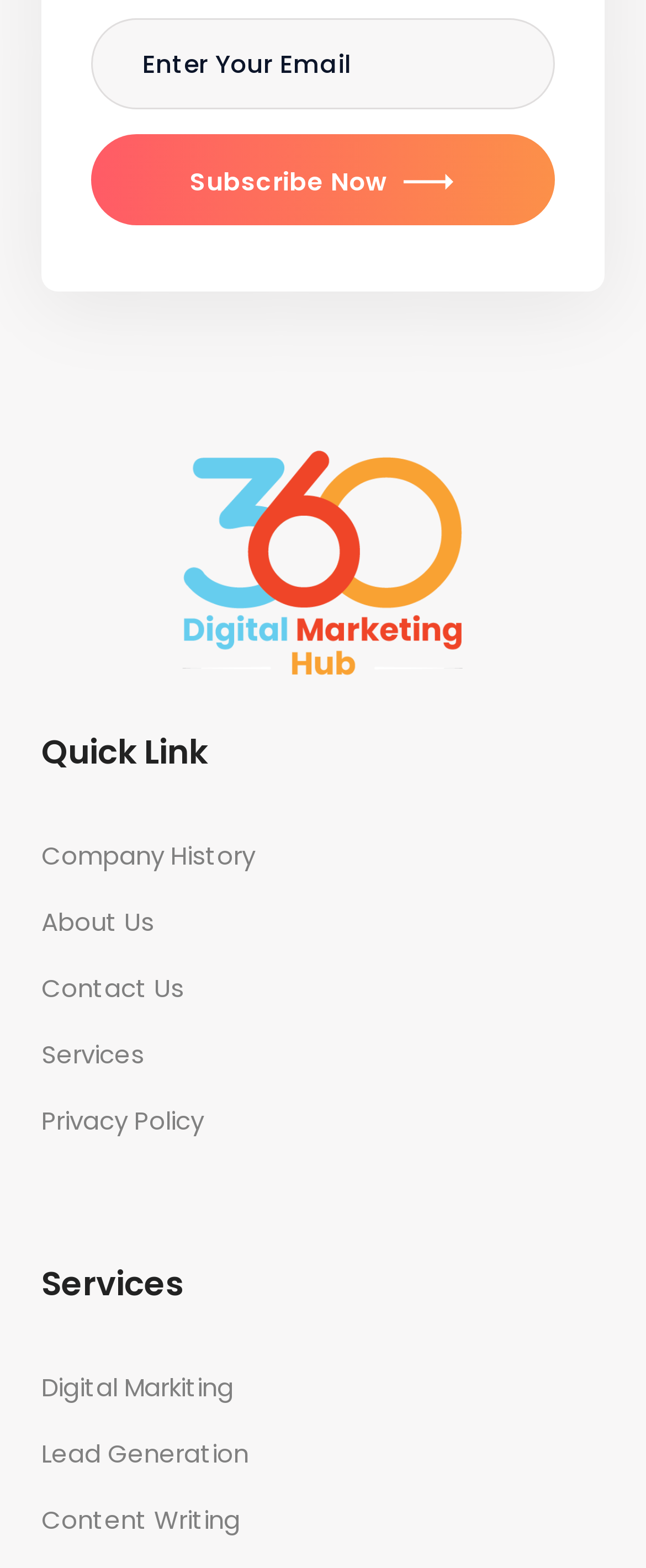Provide the bounding box coordinates in the format (top-left x, top-left y, bottom-right x, bottom-right y). All values are floating point numbers between 0 and 1. Determine the bounding box coordinate of the UI element described as: Company History

[0.064, 0.532, 0.395, 0.559]